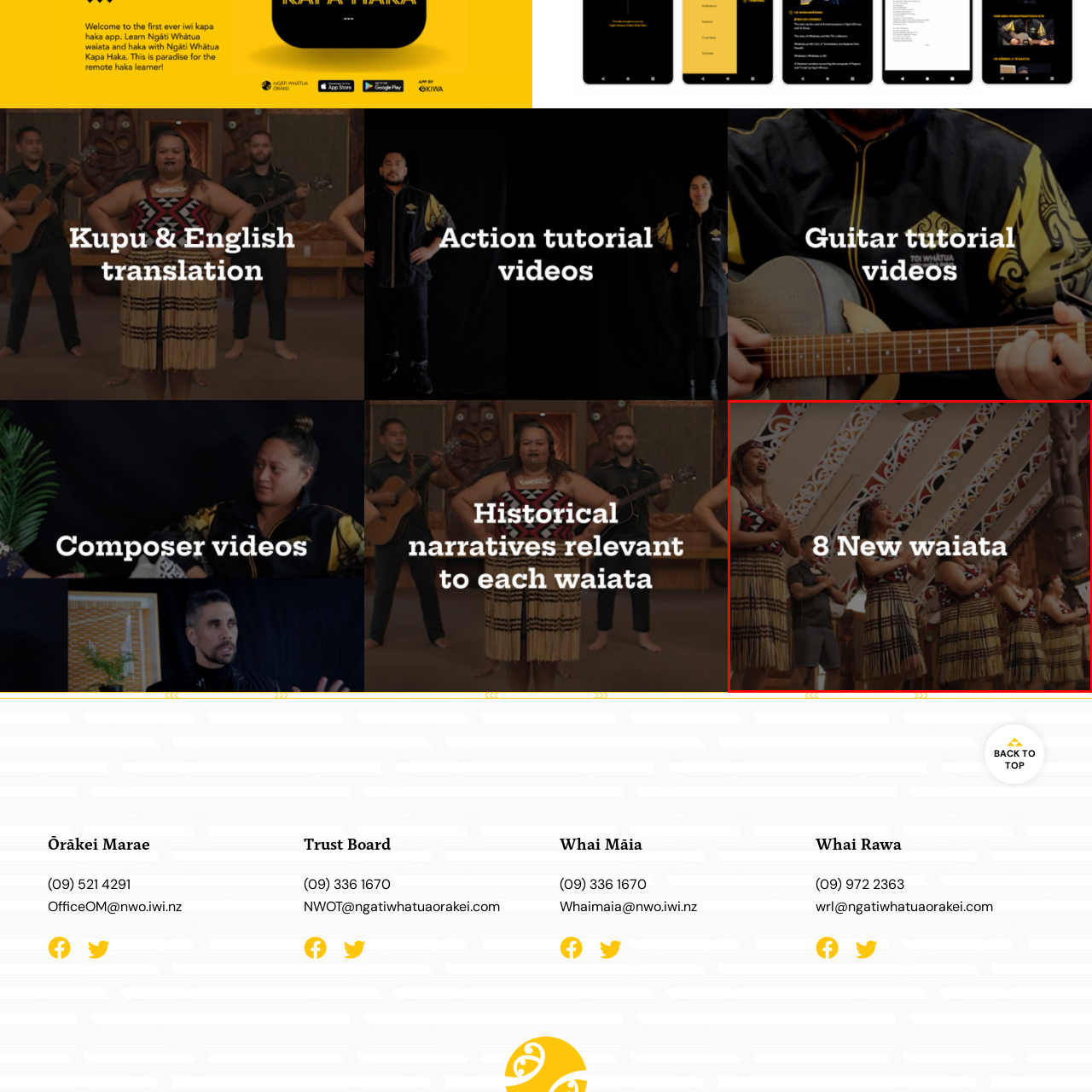What is the backdrop of the performance? Look at the image outlined by the red bounding box and provide a succinct answer in one word or a brief phrase.

Intricate carvings and patterns